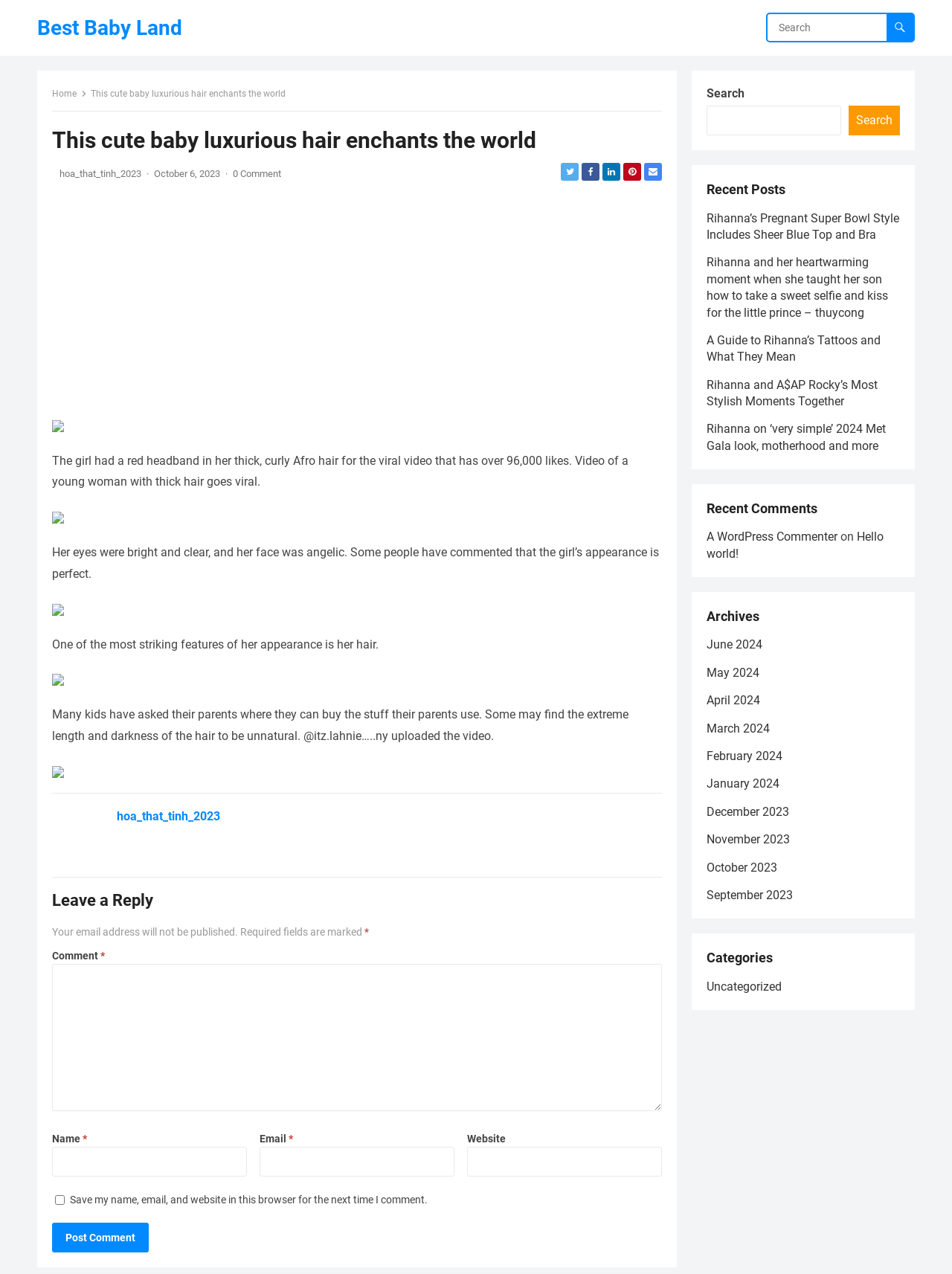Please find the bounding box for the UI element described by: "Search".

[0.891, 0.083, 0.945, 0.106]